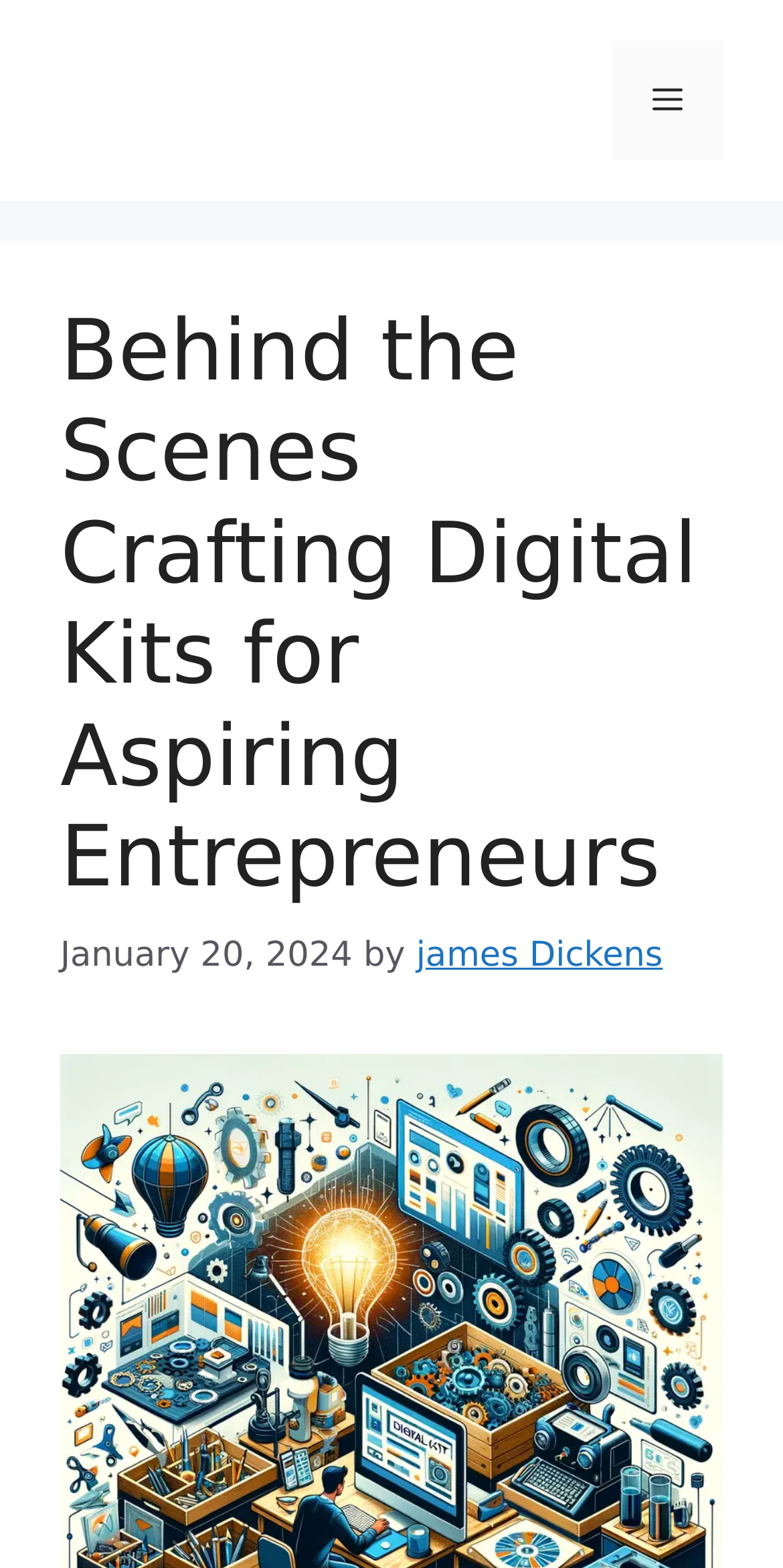Identify the bounding box of the UI element that matches this description: "james Dickens".

[0.531, 0.596, 0.847, 0.622]